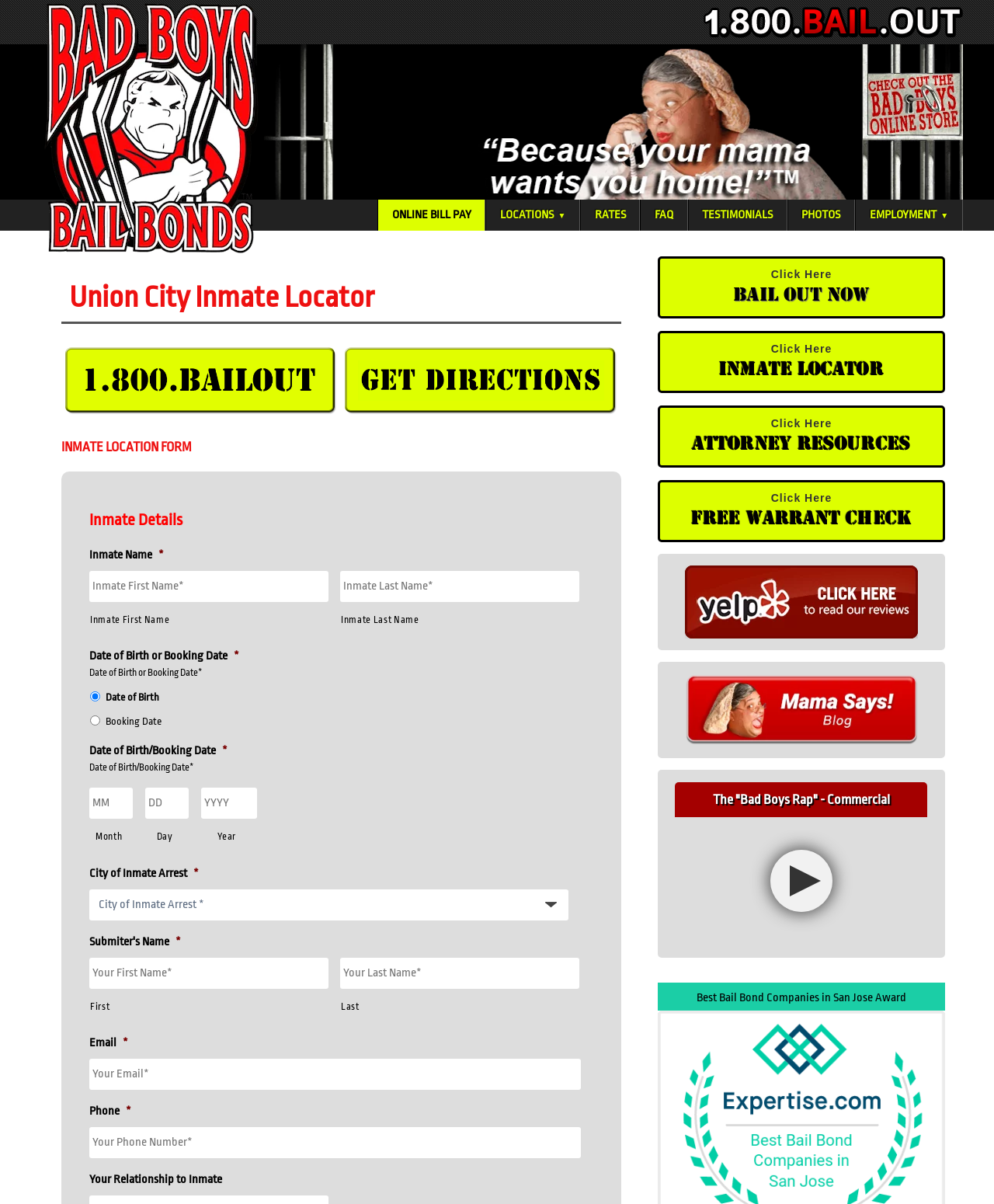What is the alternative text of the image next to the 'Warrant Checks' link?
Using the visual information, answer the question in a single word or phrase.

Warrant Checks